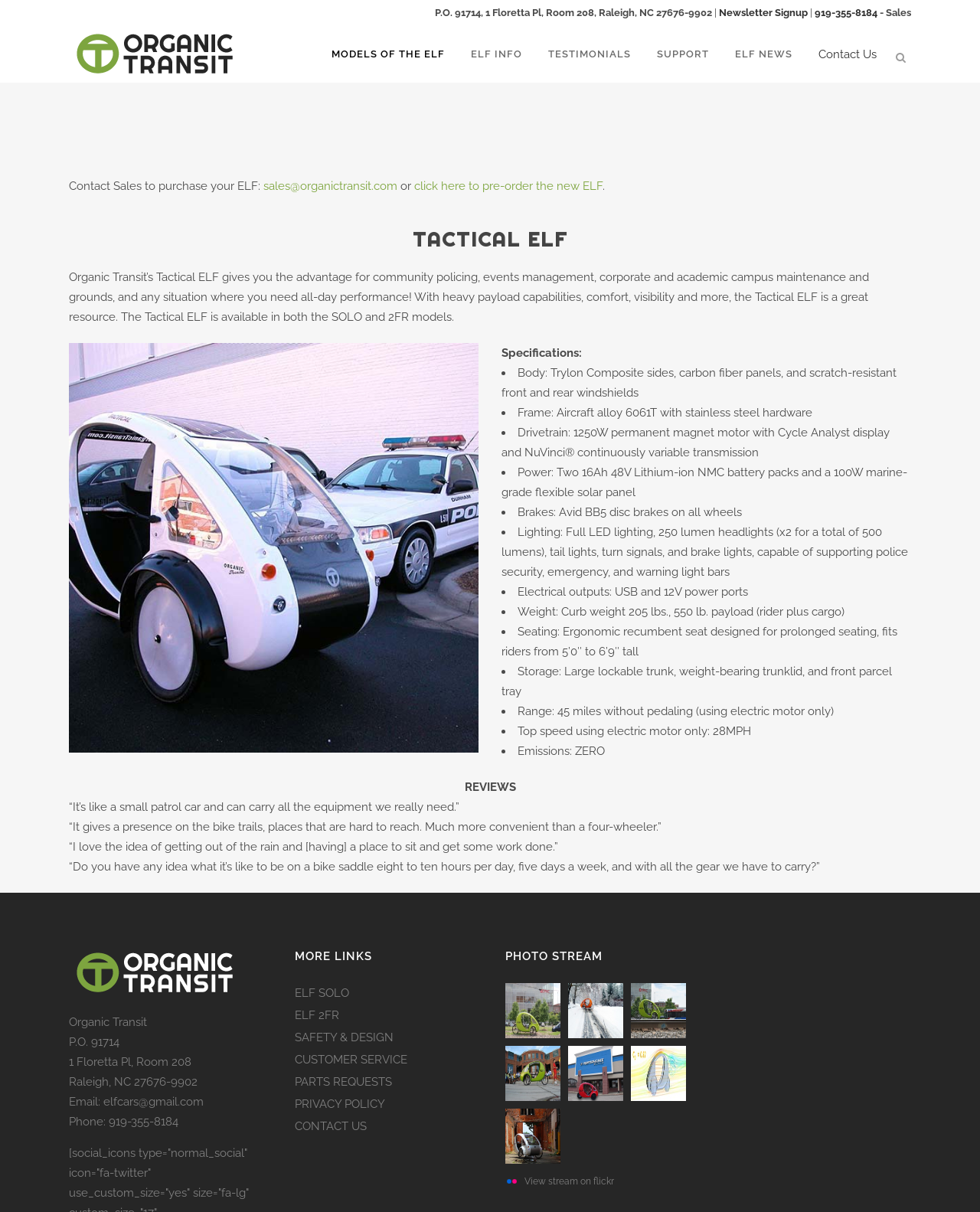Determine the bounding box coordinates of the clickable element to achieve the following action: 'Click on the 'sales@organictransit.com' email link'. Provide the coordinates as four float values between 0 and 1, formatted as [left, top, right, bottom].

[0.269, 0.148, 0.405, 0.159]